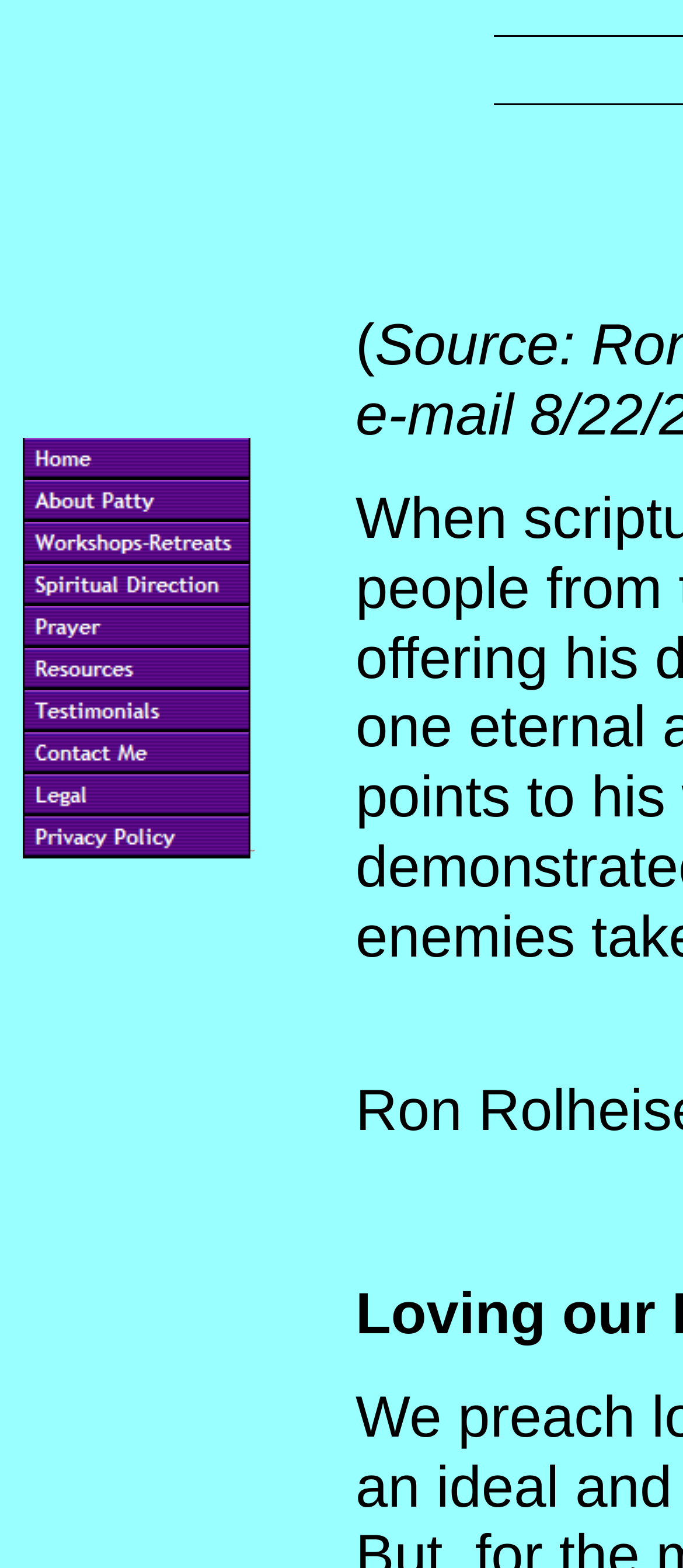Could you specify the bounding box coordinates for the clickable section to complete the following instruction: "View About Patty"?

[0.033, 0.315, 0.367, 0.337]